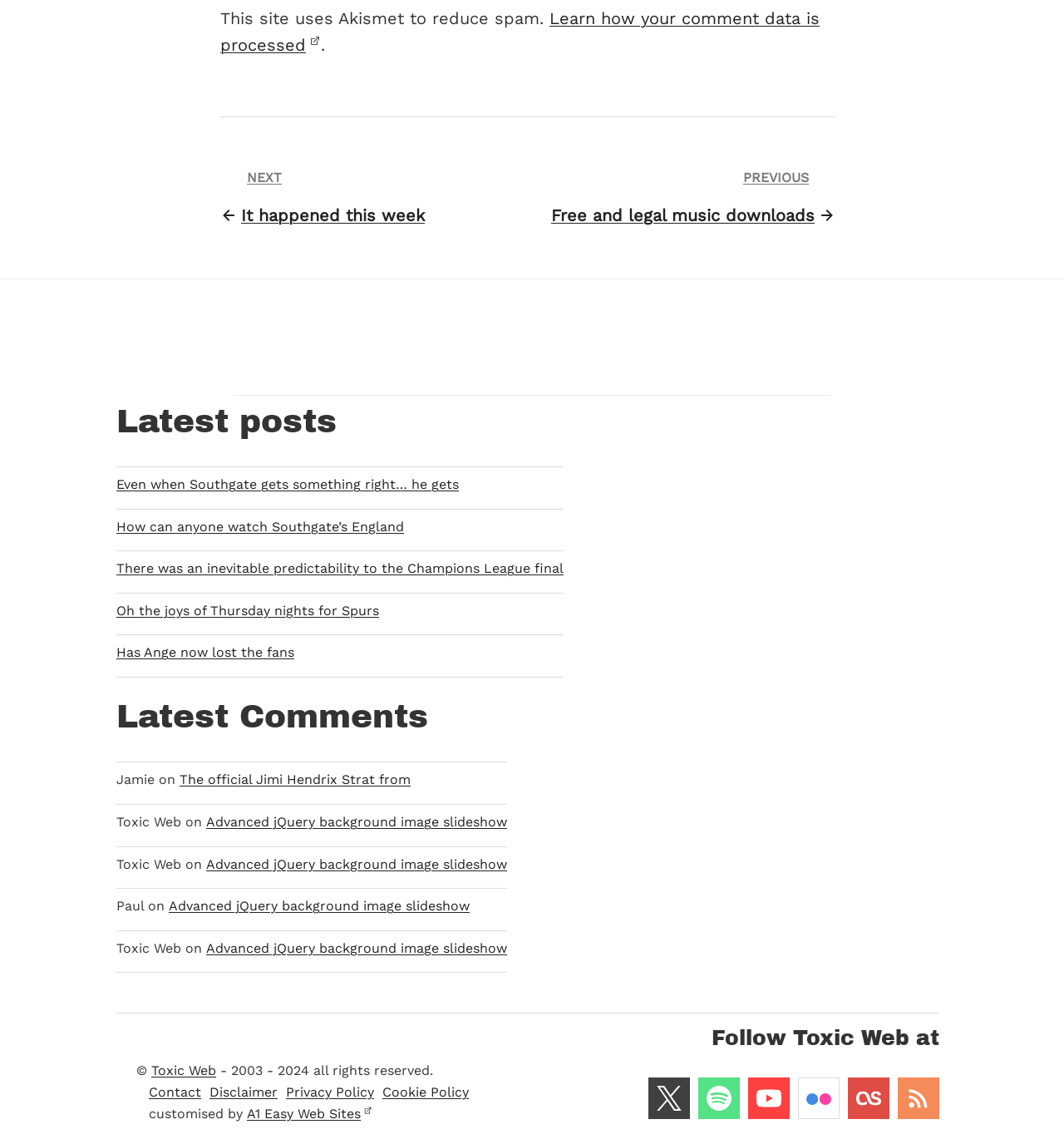Identify the bounding box for the given UI element using the description provided. Coordinates should be in the format (top-left x, top-left y, bottom-right x, bottom-right y) and must be between 0 and 1. Here is the description: A1 Easy Web Sites

[0.232, 0.966, 0.35, 0.98]